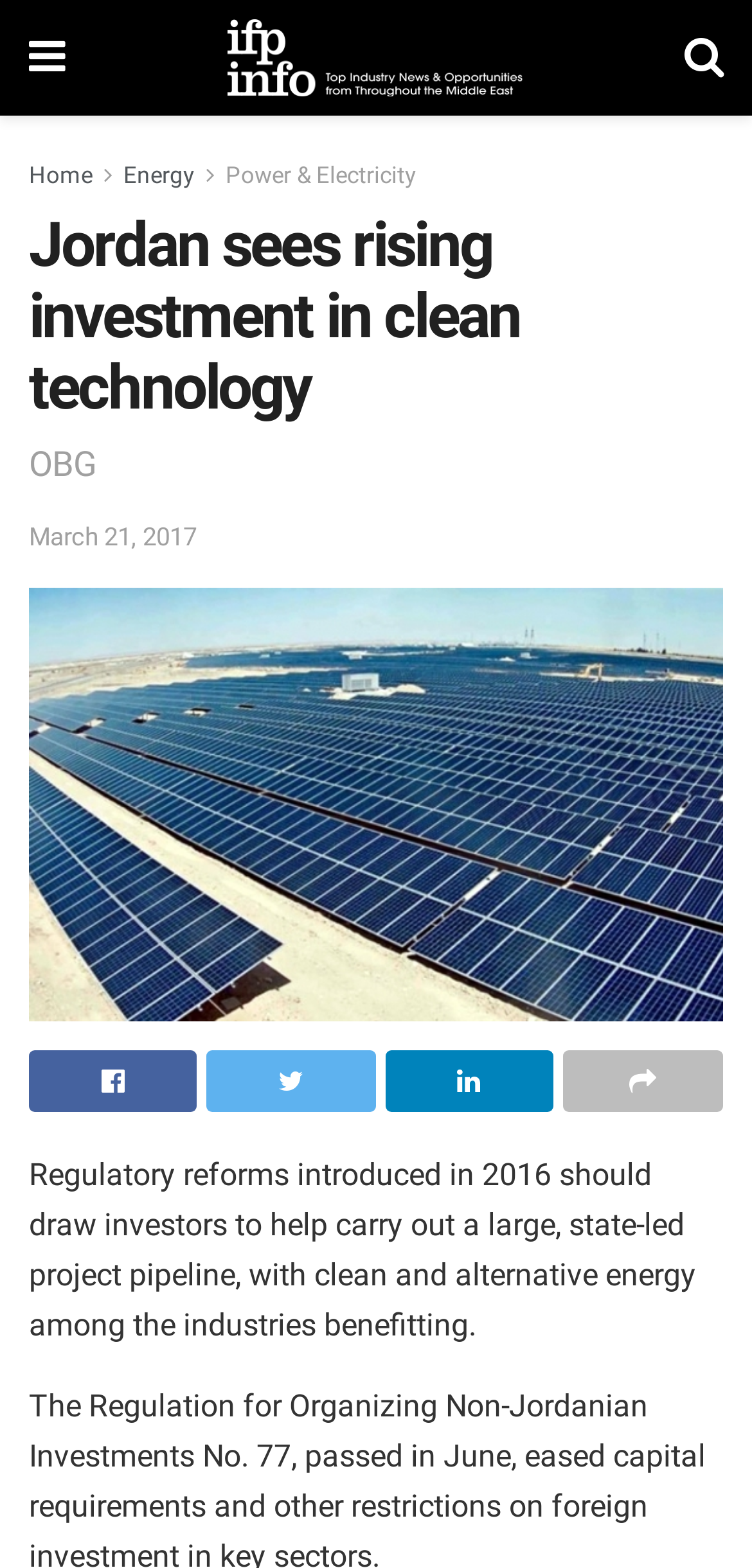Please identify the bounding box coordinates of the element that needs to be clicked to execute the following command: "View Energy news". Provide the bounding box using four float numbers between 0 and 1, formatted as [left, top, right, bottom].

[0.164, 0.103, 0.259, 0.12]